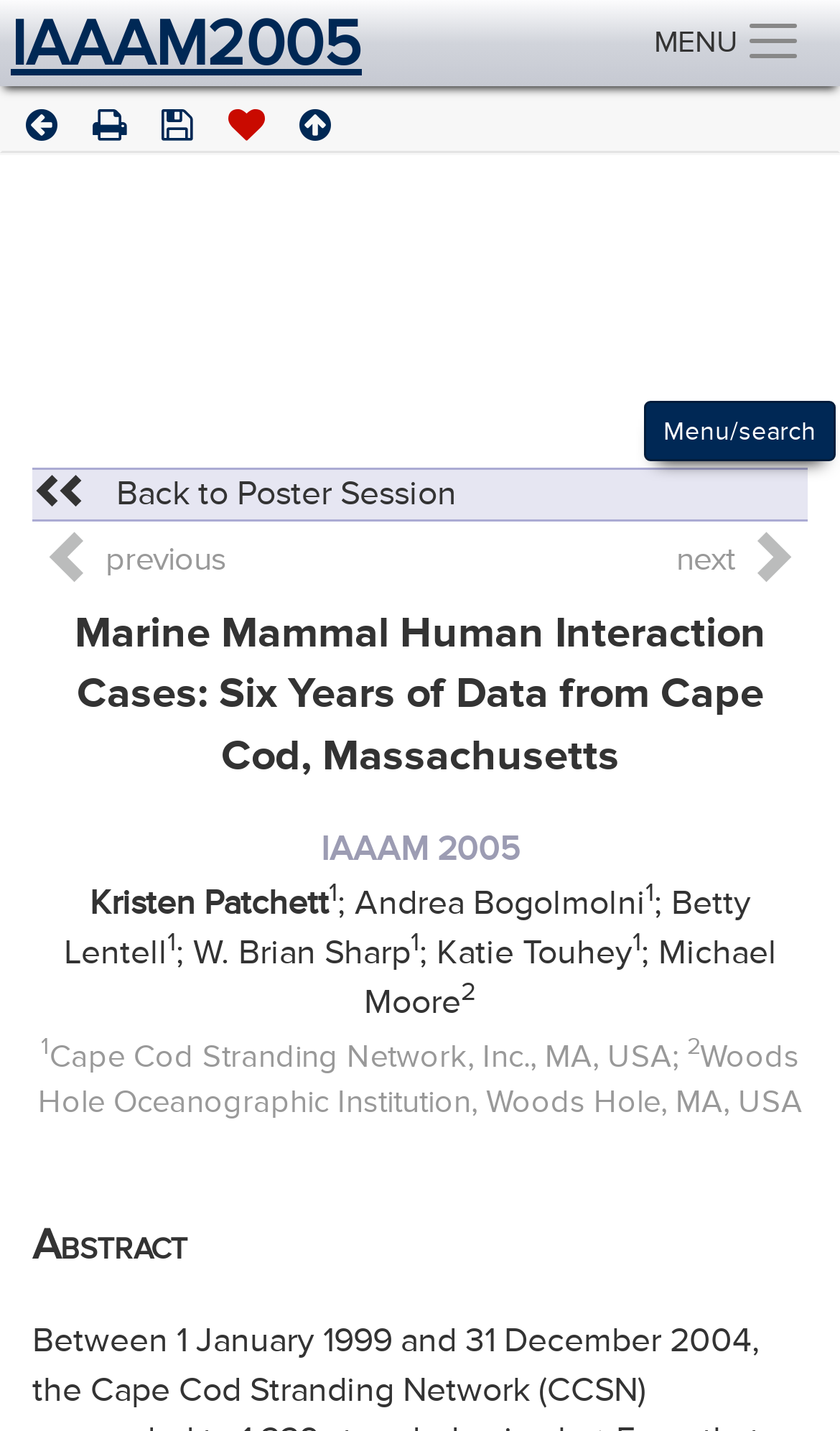Based on the element description "IAAAM2005", predict the bounding box coordinates of the UI element.

[0.0, 0.0, 0.444, 0.06]